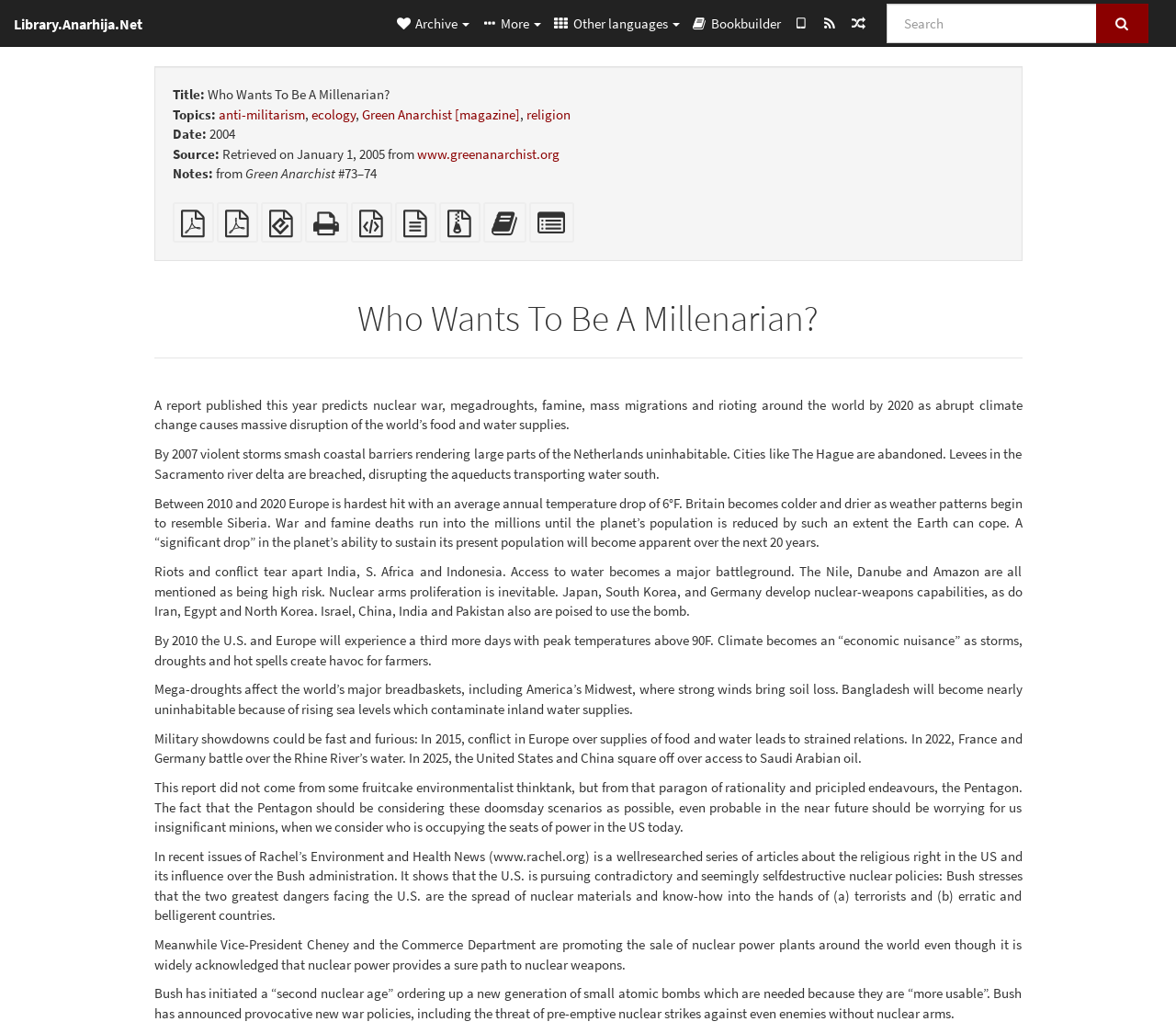Elaborate on the different components and information displayed on the webpage.

This webpage is about an article titled "Who Wants To Be A Millenarian?" from Green Anarchist #73-74, published in 2004. At the top of the page, there is a navigation bar with links to the library, archive, more options, and other languages. Below the navigation bar, there is a search bar with a search button.

The main content of the page is divided into sections. The first section displays the title of the article, "Who Wants To Be A Millenarian?", along with topics, date, and source information. The topics include anti-militarism, ecology, Green Anarchist magazine, and religion.

The second section is the main article, which discusses a report predicting catastrophic climate change and its consequences, including nuclear war, megadroughts, famine, and mass migrations. The report also predicts that Europe will be hardest hit, with an average annual temperature drop of 6°F between 2010 and 2020. The article goes on to describe the devastating effects of climate change on various regions, including the Netherlands, India, South Africa, and Indonesia.

The article also mentions the Pentagon's consideration of these doomsday scenarios and the influence of the religious right on the Bush administration's nuclear policies. The author expresses concern about the contradictory and self-destructive nature of these policies.

At the bottom of the page, there are links to download the article in various formats, including plain PDF, booklet, EPUB, standalone HTML, and XeLaTeX source. There are also links to add the text to a bookbuilder or select individual parts for the bookbuilder.